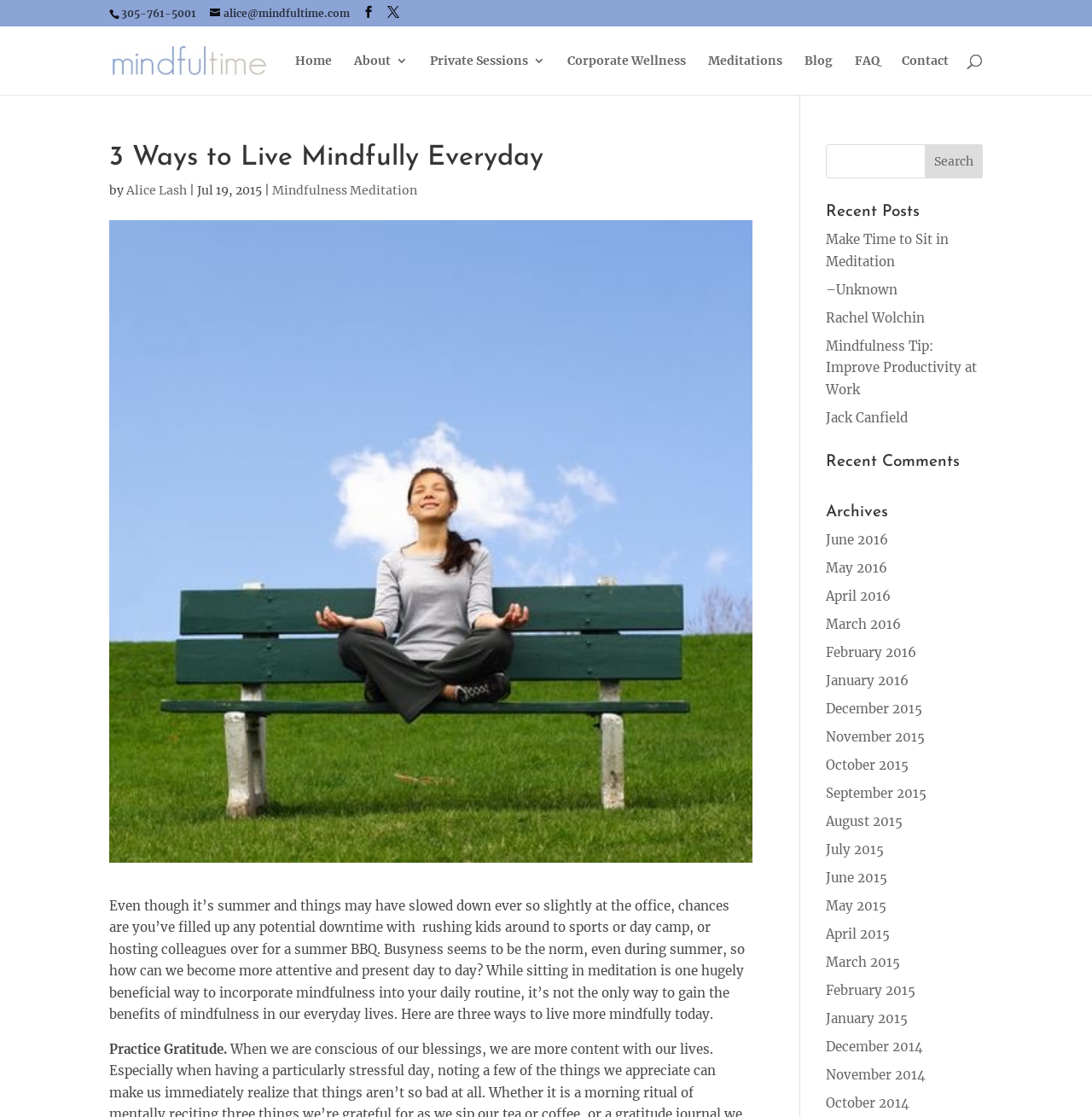Determine the title of the webpage and give its text content.

3 Ways to Live Mindfully Everyday